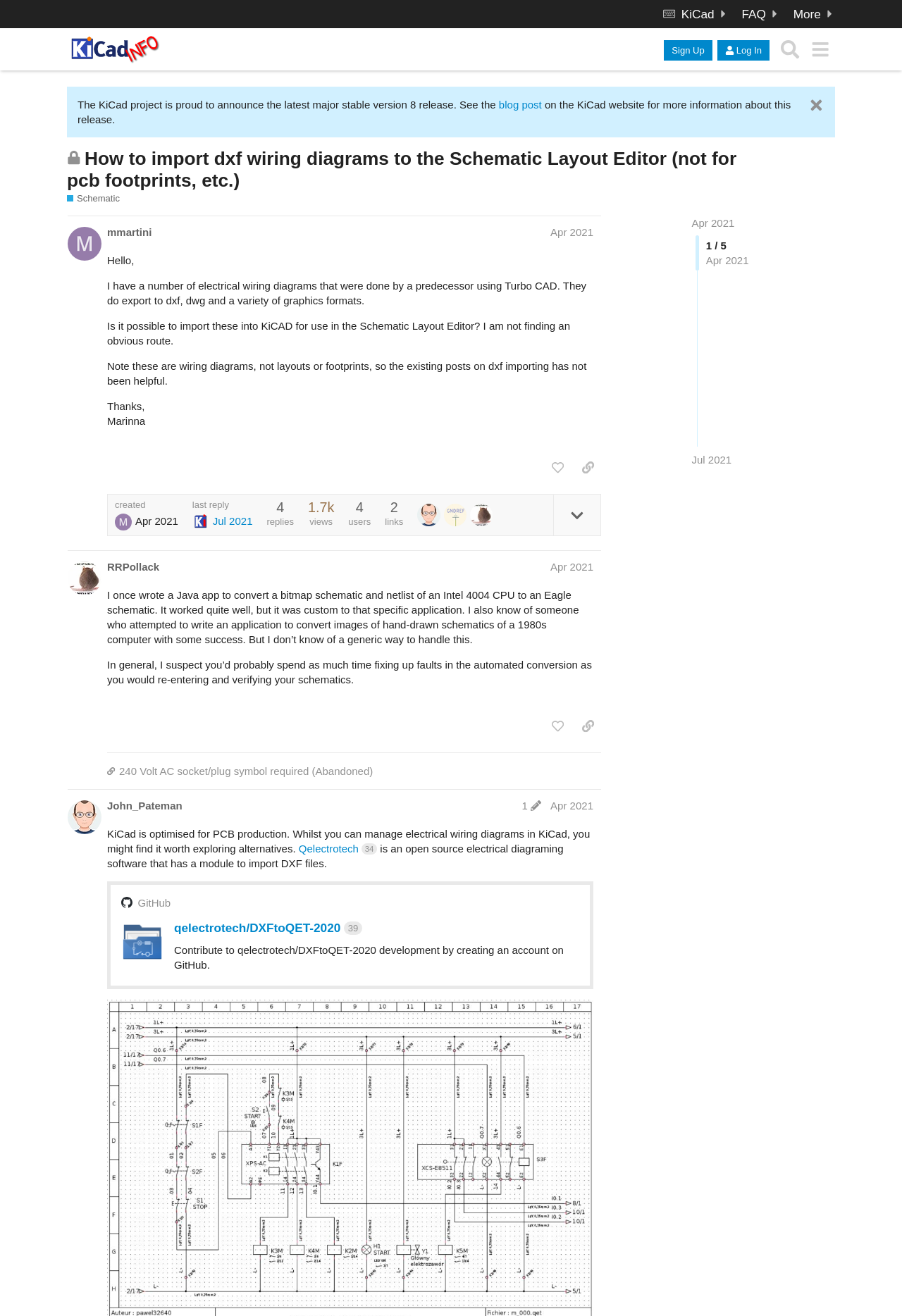Identify the bounding box coordinates of the section that should be clicked to achieve the task described: "Like the first post".

[0.604, 0.346, 0.633, 0.365]